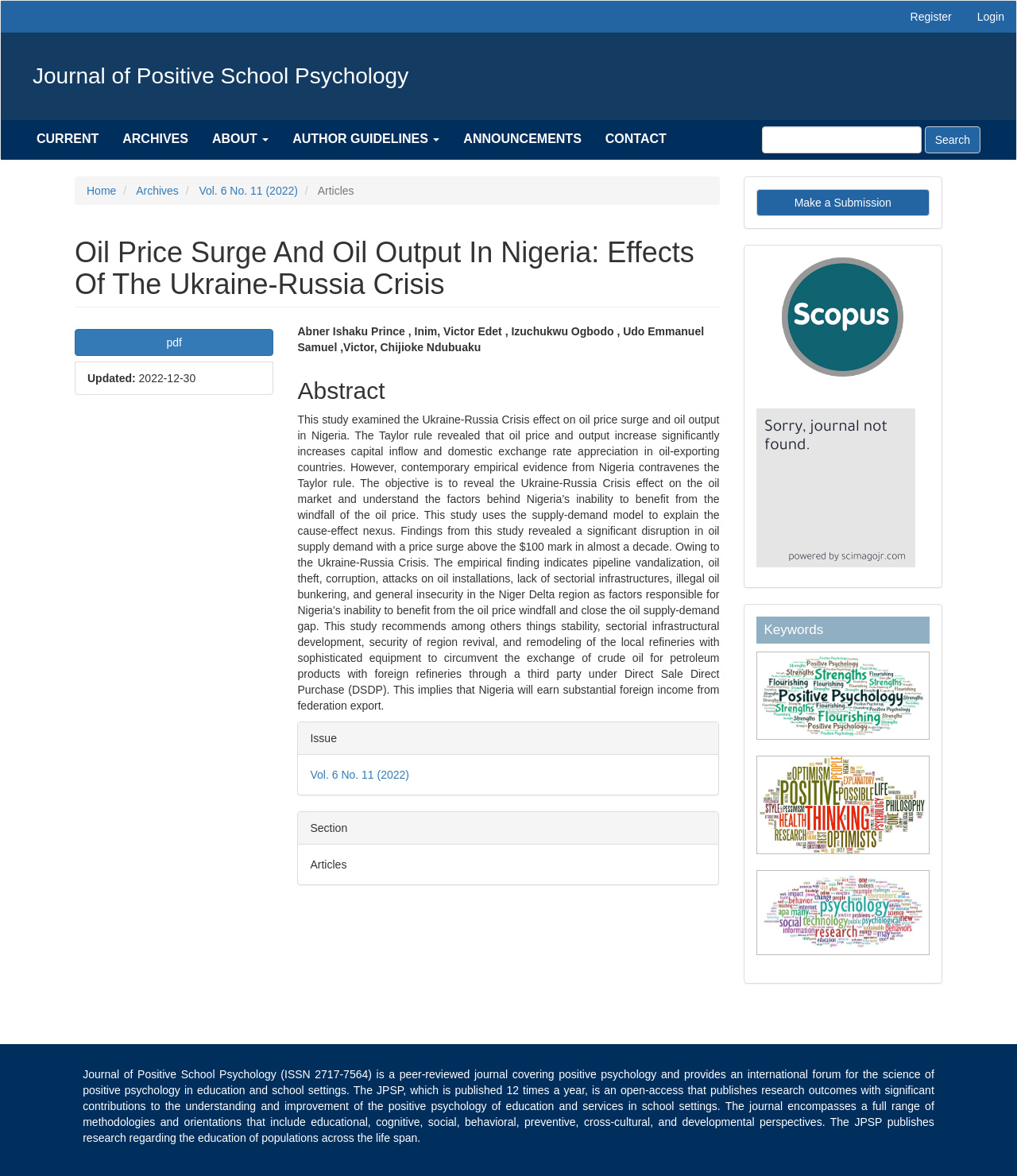What is the issue number of the current article?
Look at the screenshot and give a one-word or phrase answer.

Vol. 6 No. 11 (2022)